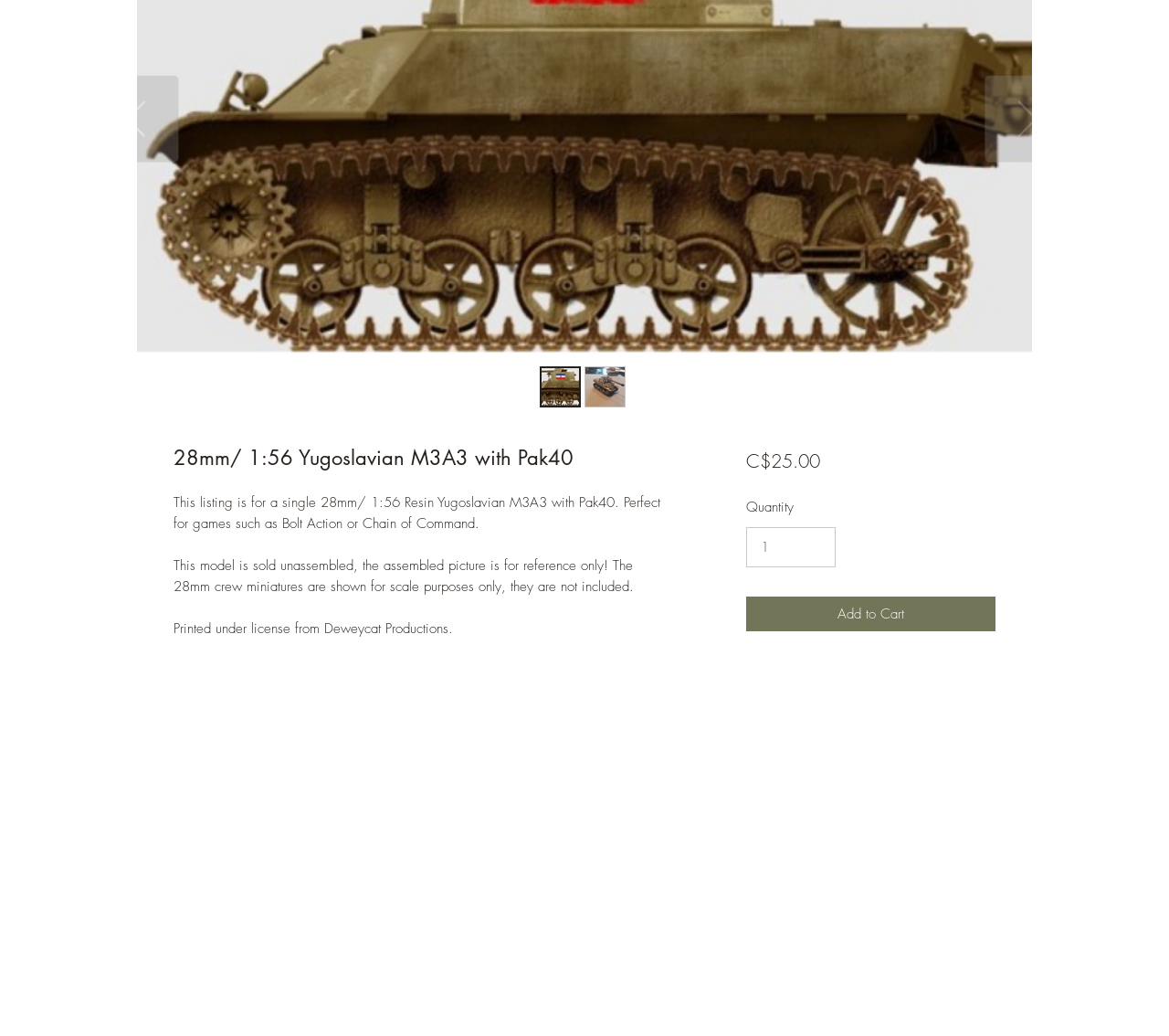Identify the bounding box for the UI element described as: "Date Prev". Ensure the coordinates are four float numbers between 0 and 1, formatted as [left, top, right, bottom].

None